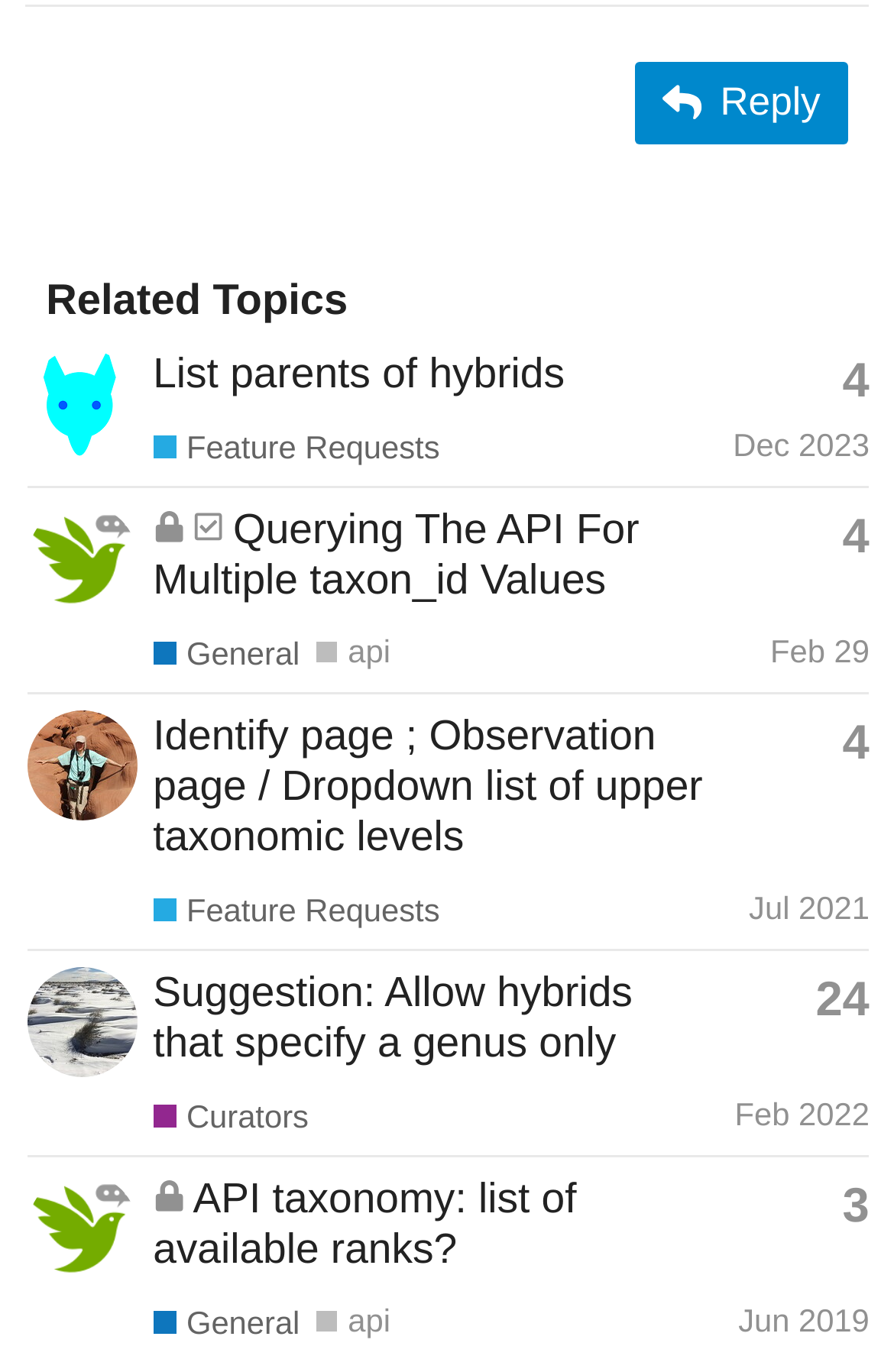Use a single word or phrase to answer the question:
Who is the latest poster of the second topic?

system